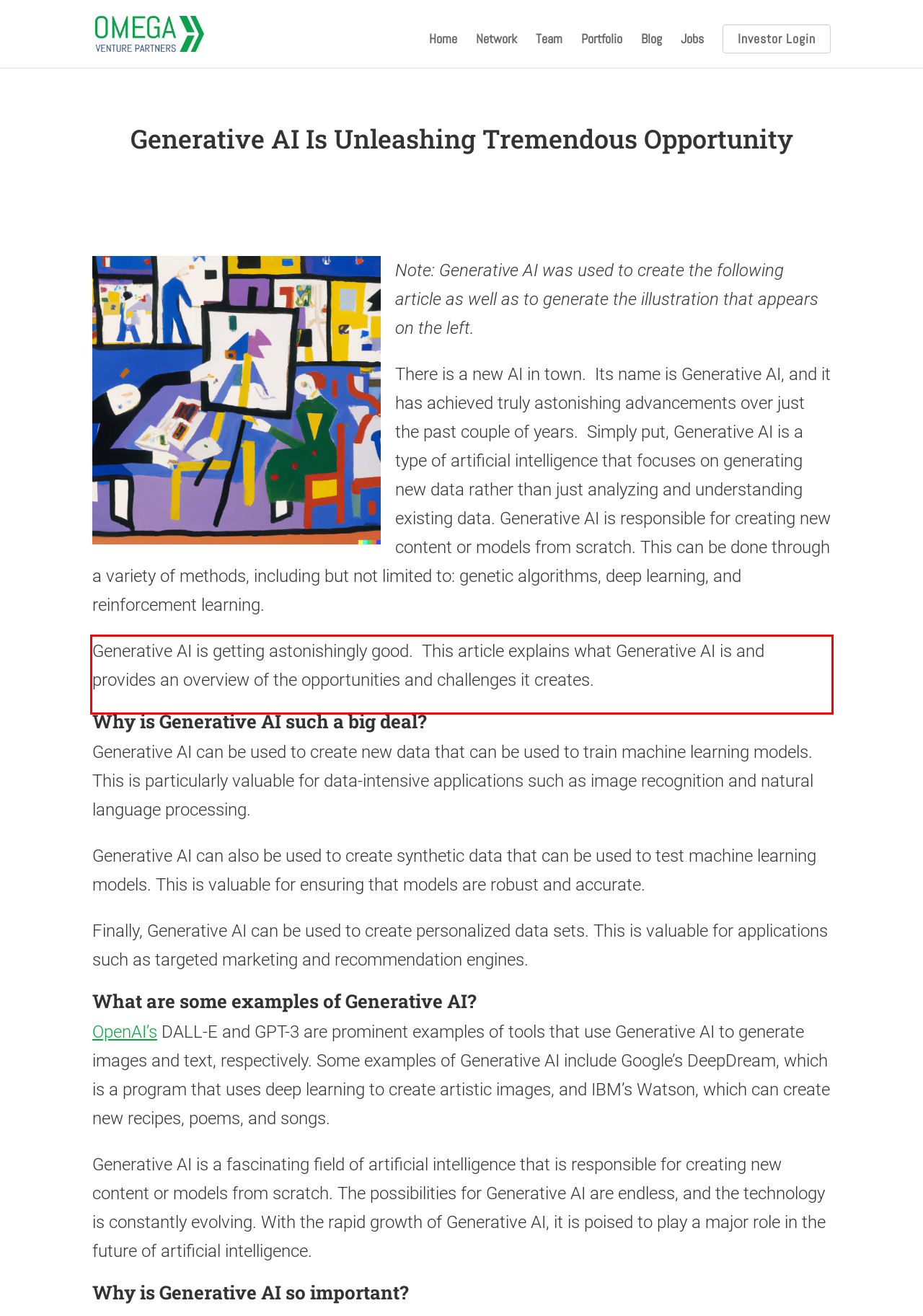By examining the provided screenshot of a webpage, recognize the text within the red bounding box and generate its text content.

Generative AI is getting astonishingly good. This article explains what Generative AI is and provides an overview of the opportunities and challenges it creates.